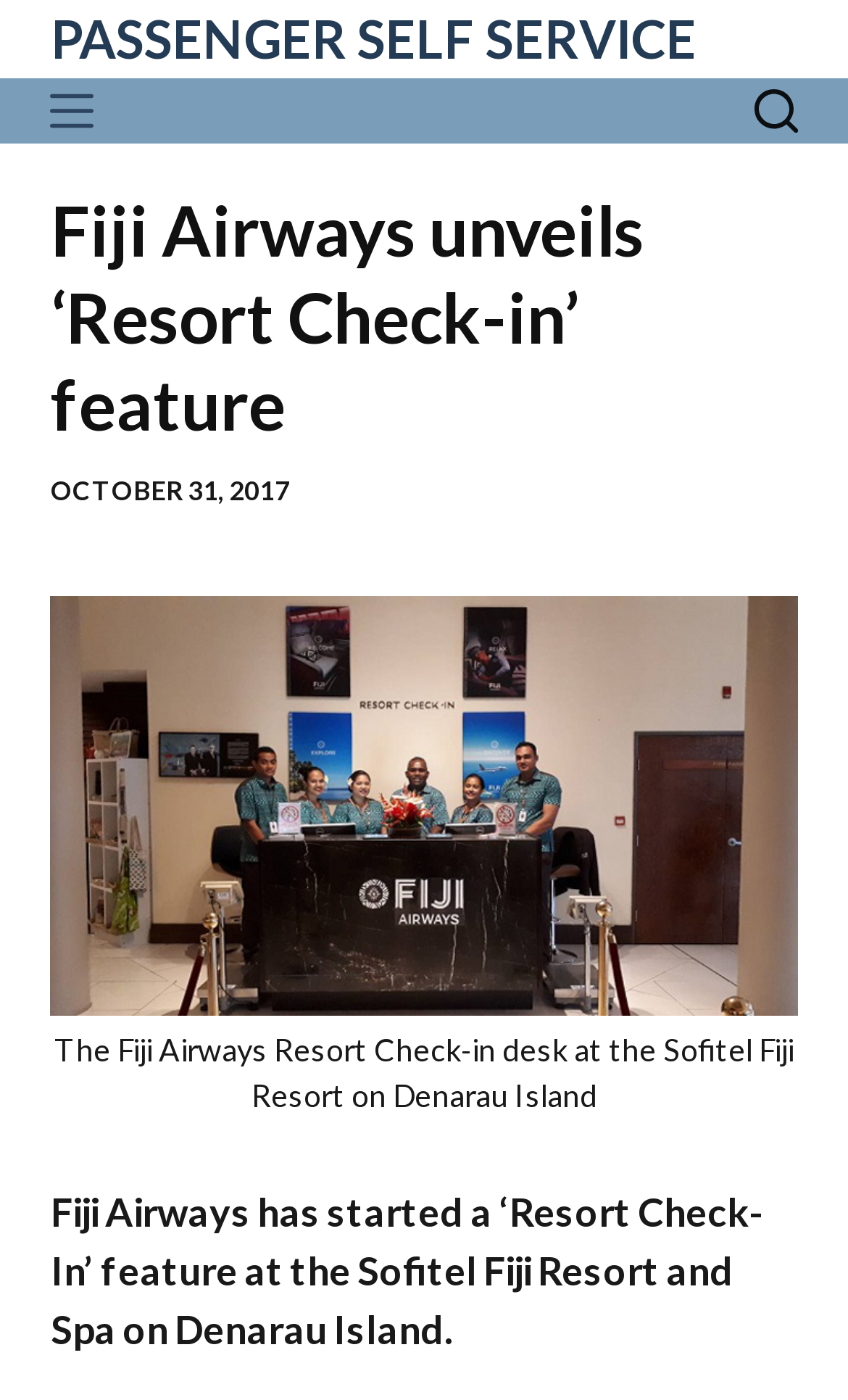What is the name of the resort where the check-in feature is available?
Please give a detailed and elaborate answer to the question based on the image.

I found the name of the resort by reading the static text in the figure caption, which mentions 'the Sofitel Fiji Resort and Spa on Denarau Island'.